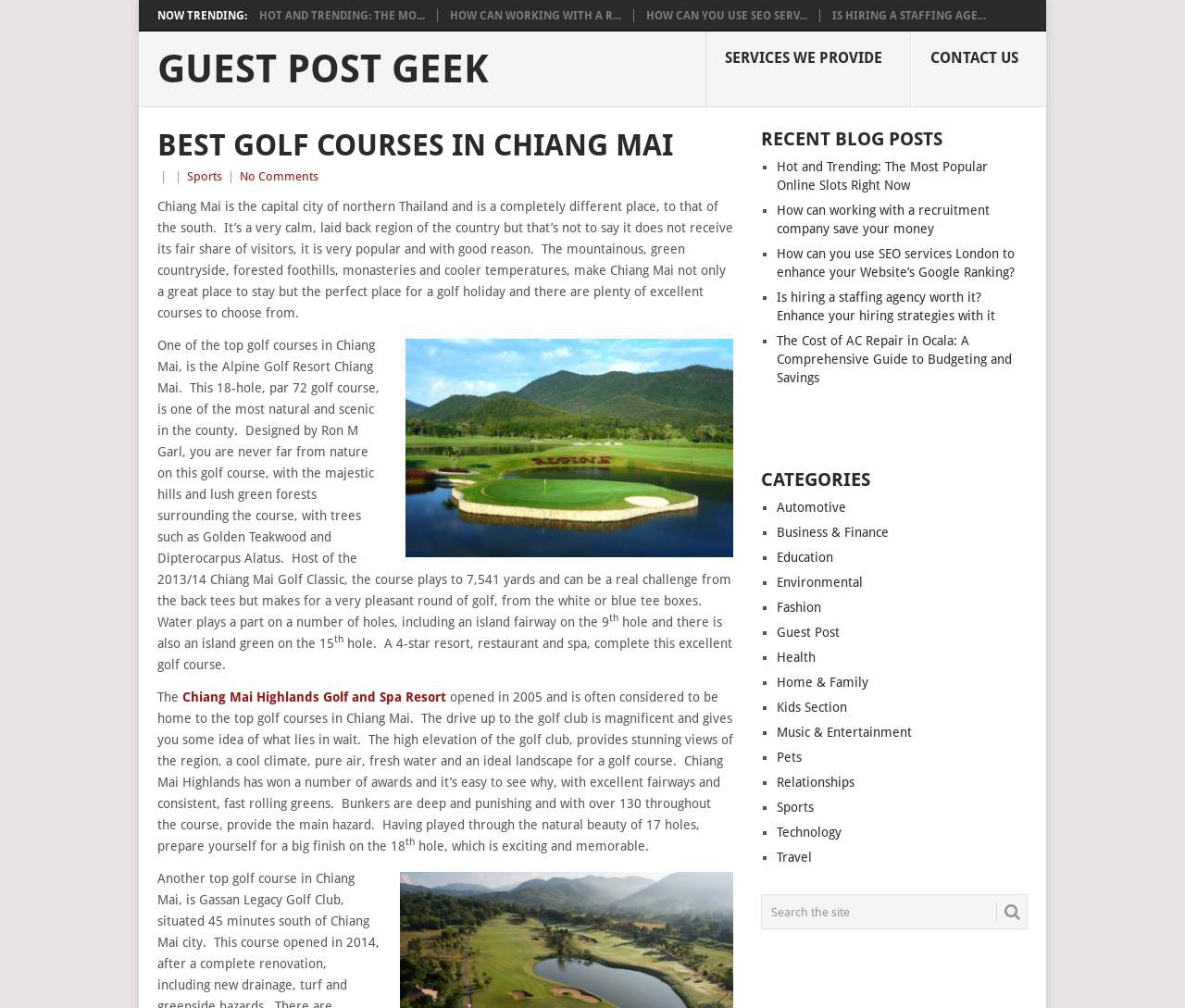How many awards has the Chiang Mai Highlands Golf and Spa Resort won?
Look at the image and answer the question with a single word or phrase.

A number of awards